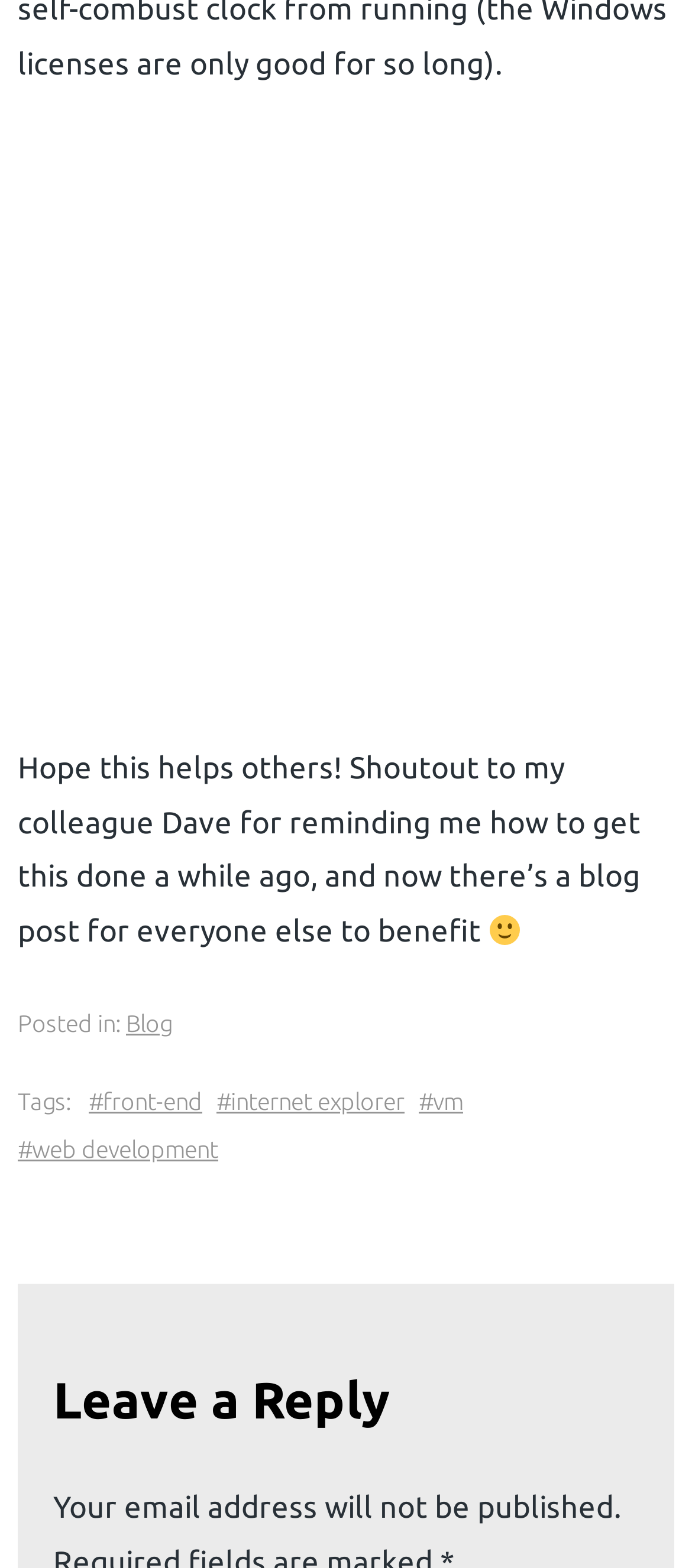What is the purpose of the blog post?
Using the screenshot, give a one-word or short phrase answer.

To help others